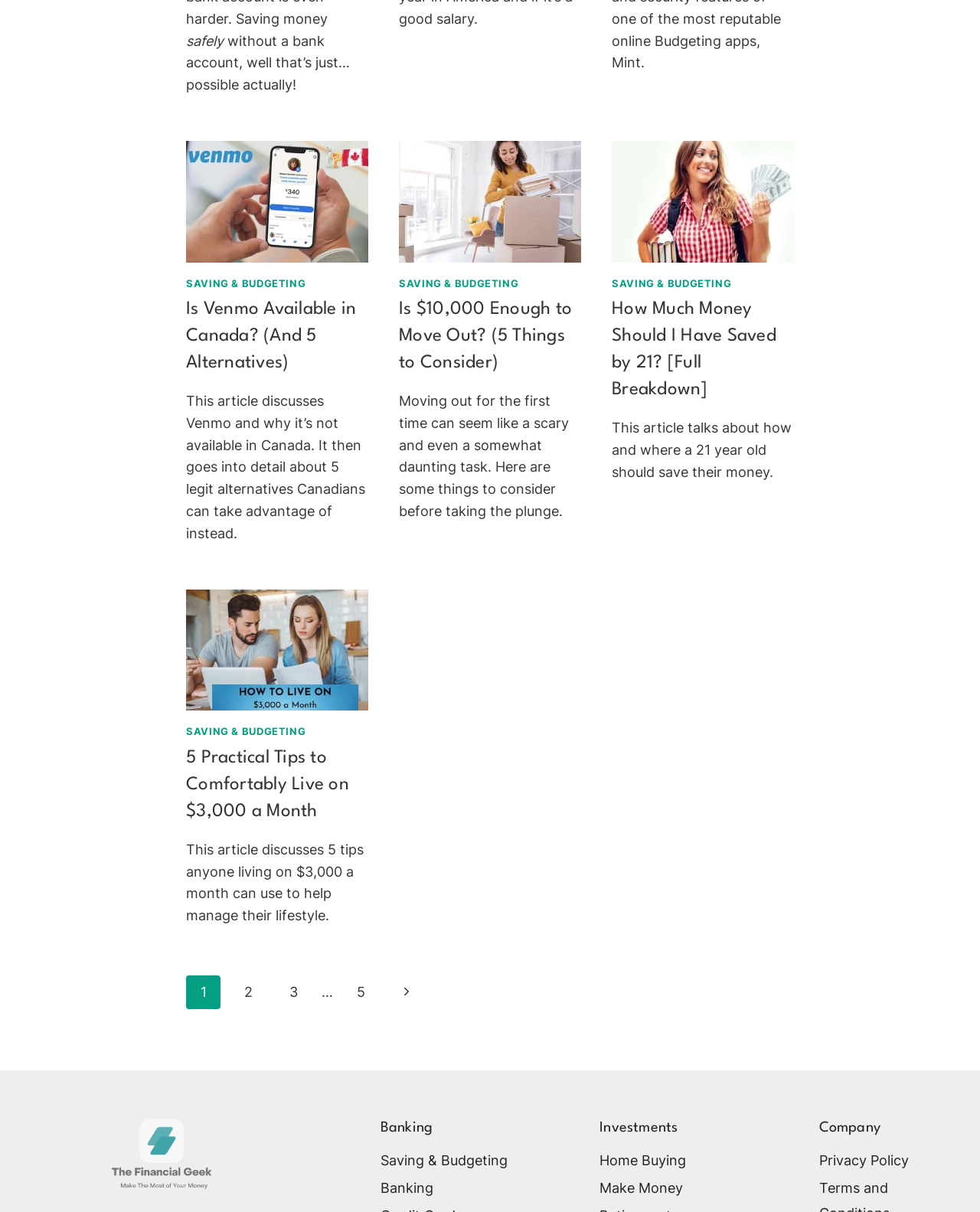How many main categories are there in the footer?
Examine the webpage screenshot and provide an in-depth answer to the question.

There are three main categories in the footer of the webpage: 'Banking', 'Investments', and 'Company', each with its own set of links.